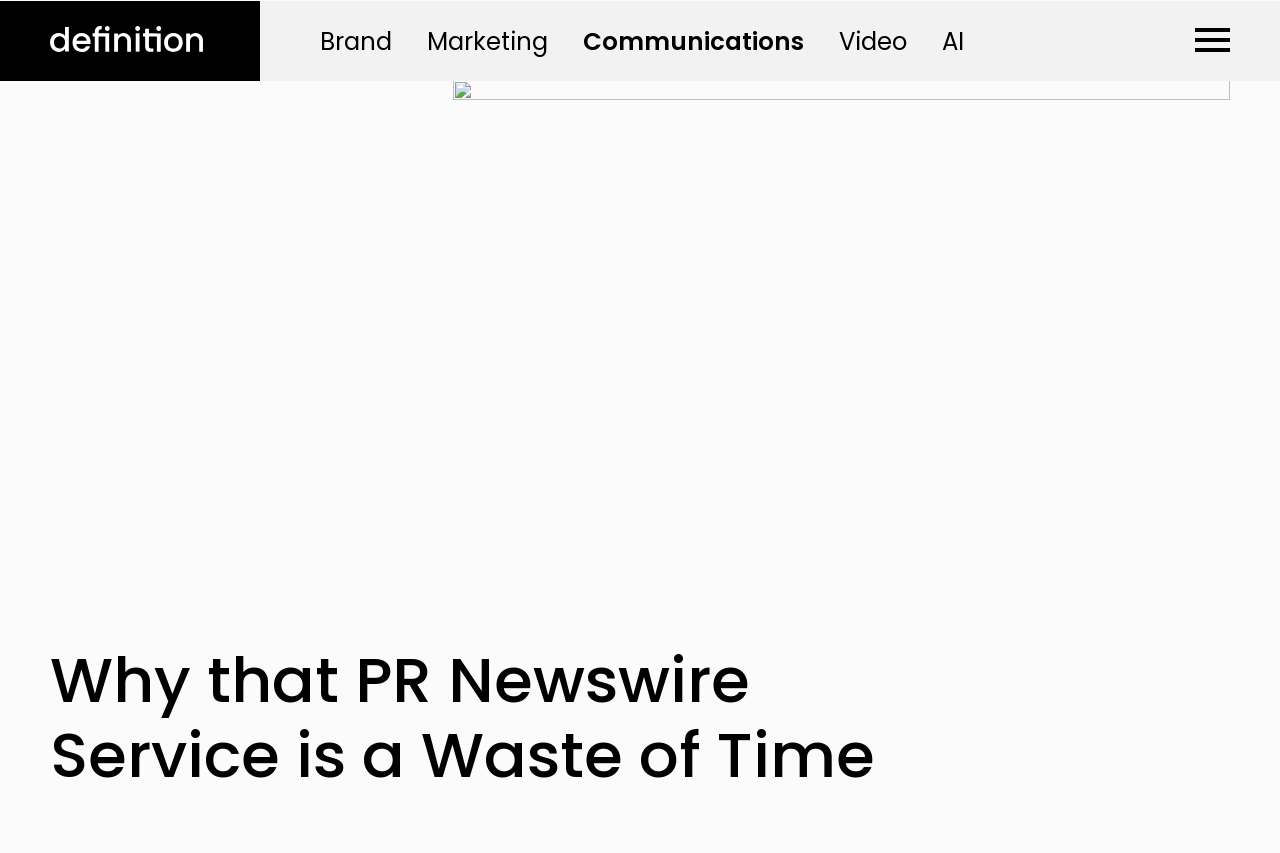What is the last link on the top section of the webpage? Analyze the screenshot and reply with just one word or a short phrase.

AI